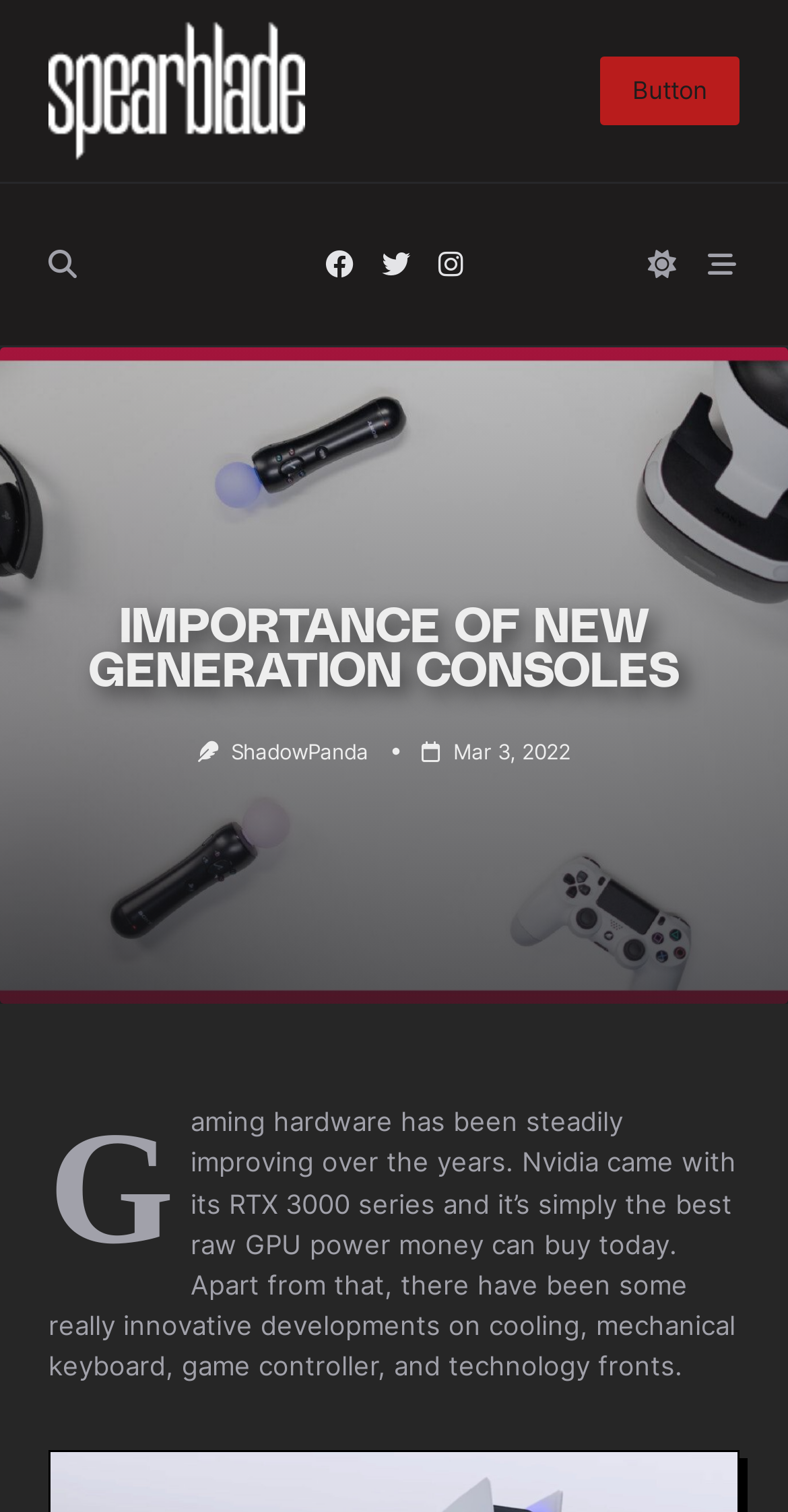What is the company mentioned in the text?
Please answer the question with a detailed and comprehensive explanation.

The company Nvidia is mentioned in the text as the one that came with its RTX 3000 series, which is considered the best raw GPU power money can buy today.